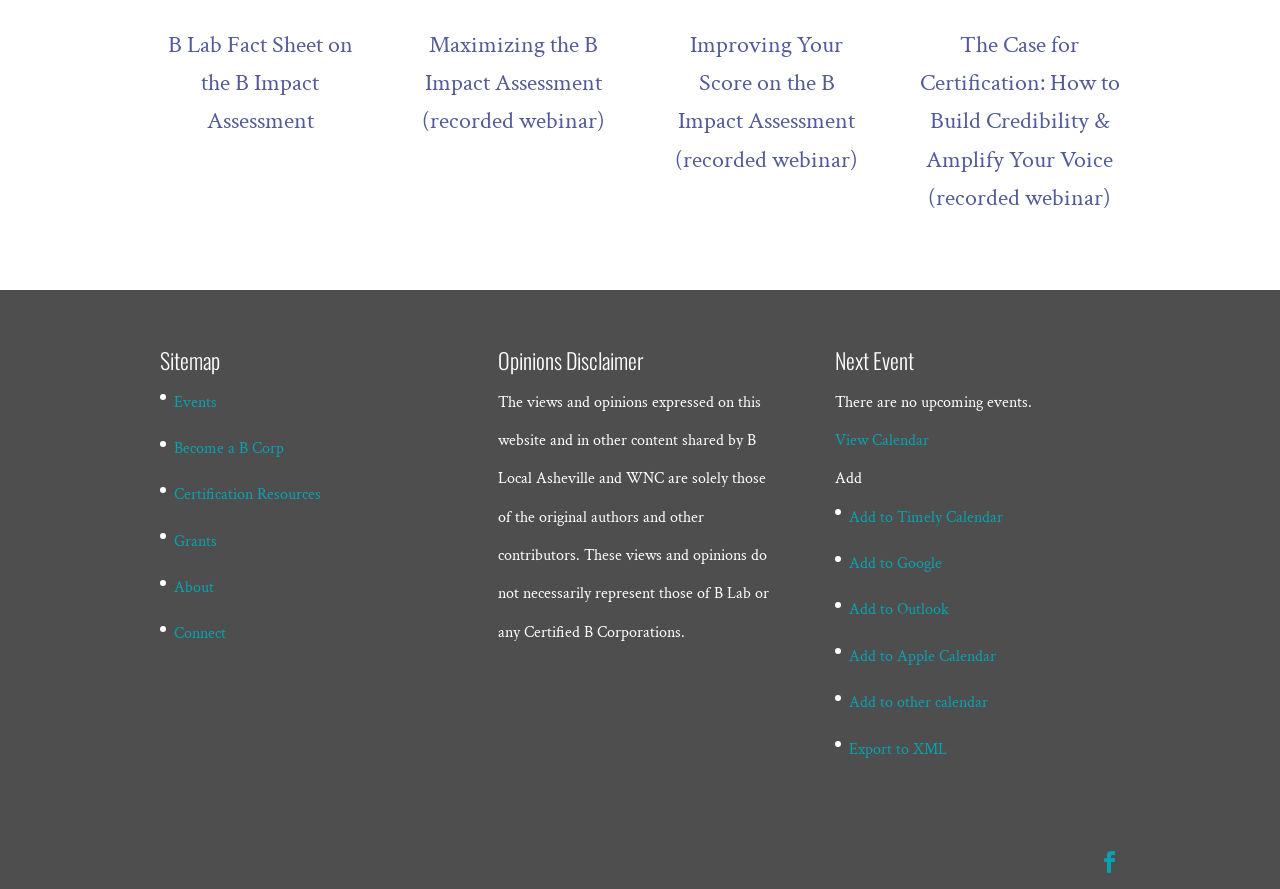Given the following UI element description: "Add to Apple Calendar", find the bounding box coordinates in the webpage screenshot.

[0.663, 0.727, 0.778, 0.75]